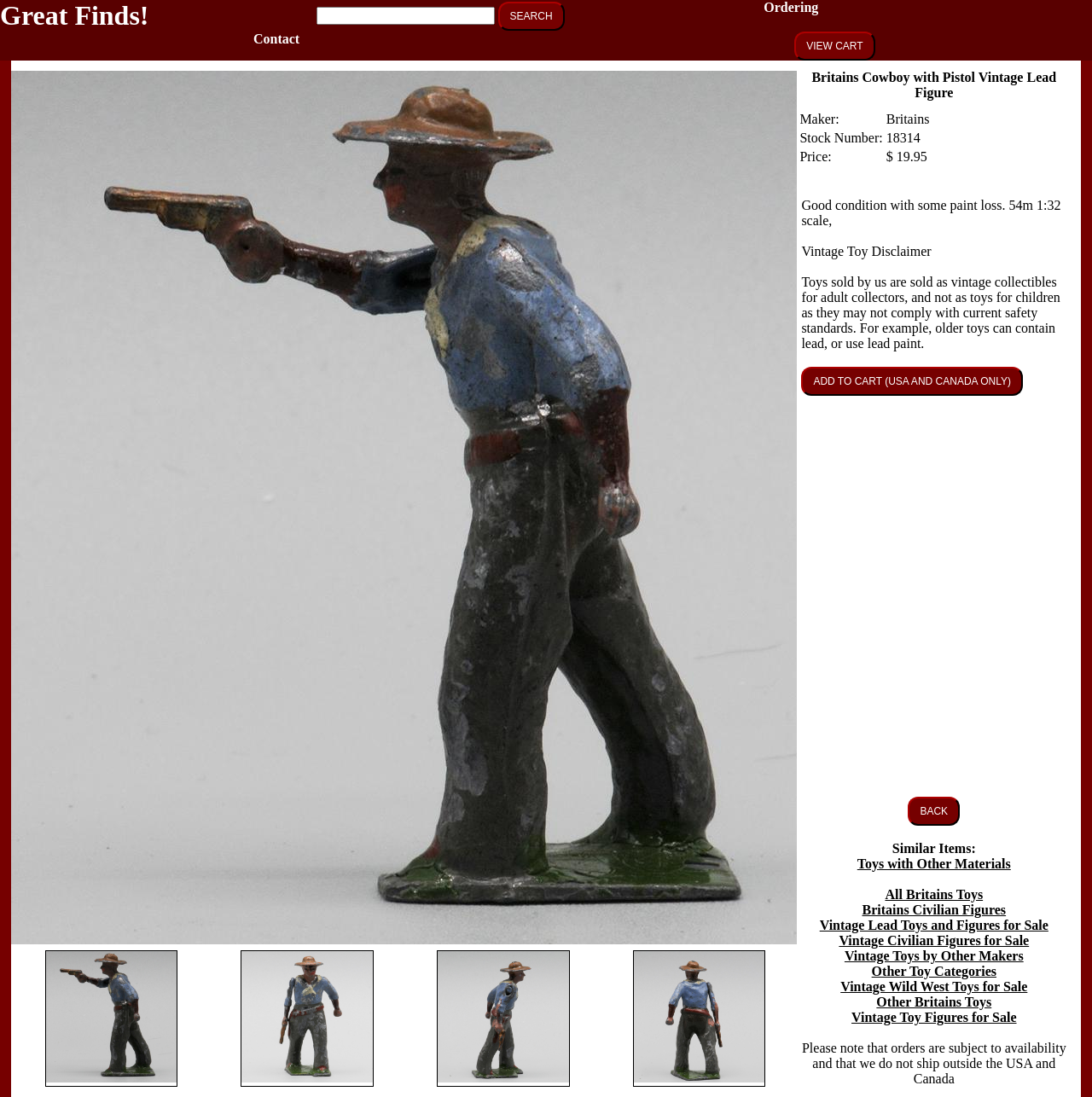Please identify the bounding box coordinates of the element's region that should be clicked to execute the following instruction: "view cart". The bounding box coordinates must be four float numbers between 0 and 1, i.e., [left, top, right, bottom].

[0.727, 0.029, 0.801, 0.055]